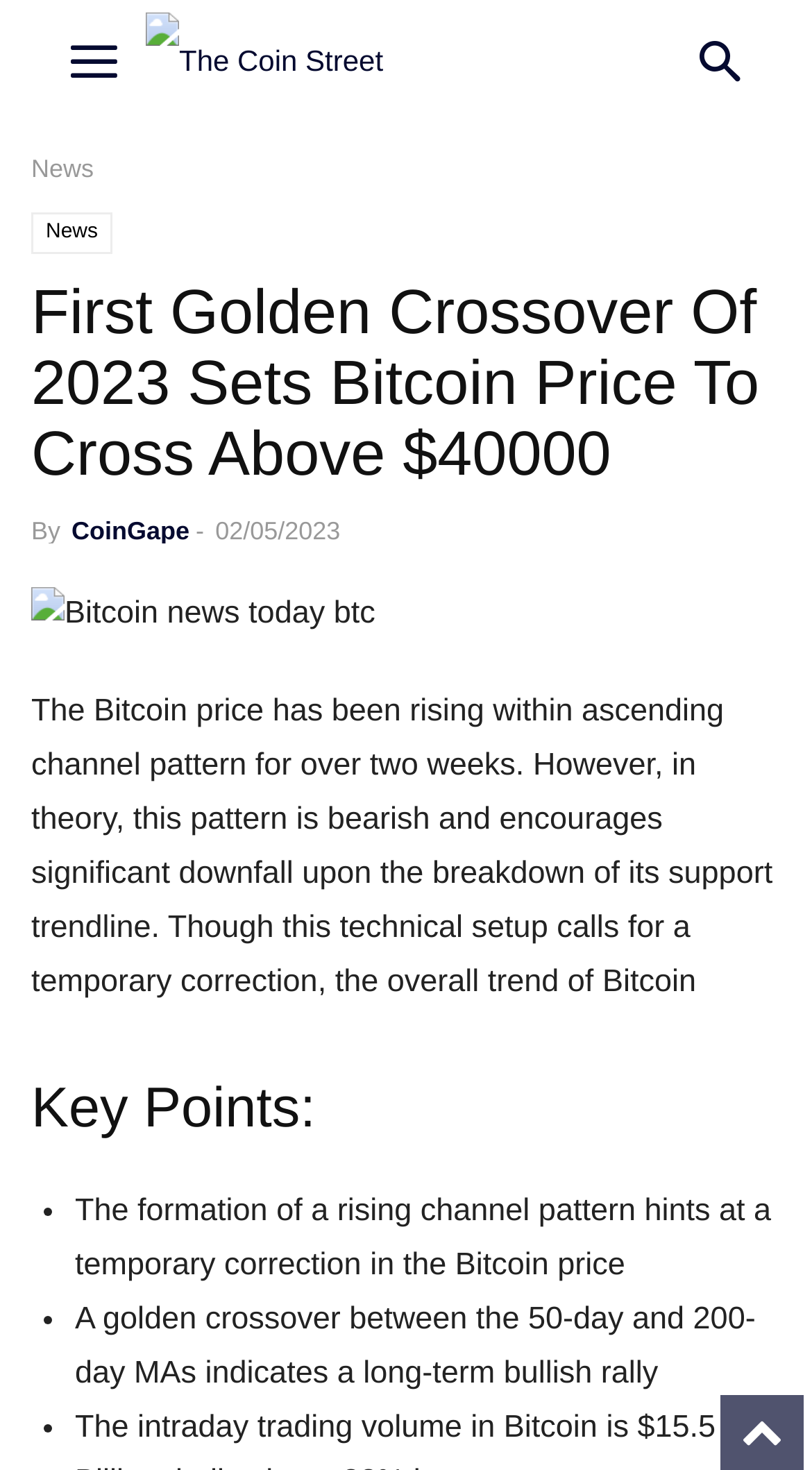What is the current topic of the news?
Using the image as a reference, answer the question in detail.

Based on the webpage content, the current topic of the news is about the Bitcoin price, specifically its rising trend within an ascending channel pattern and its potential downfall.